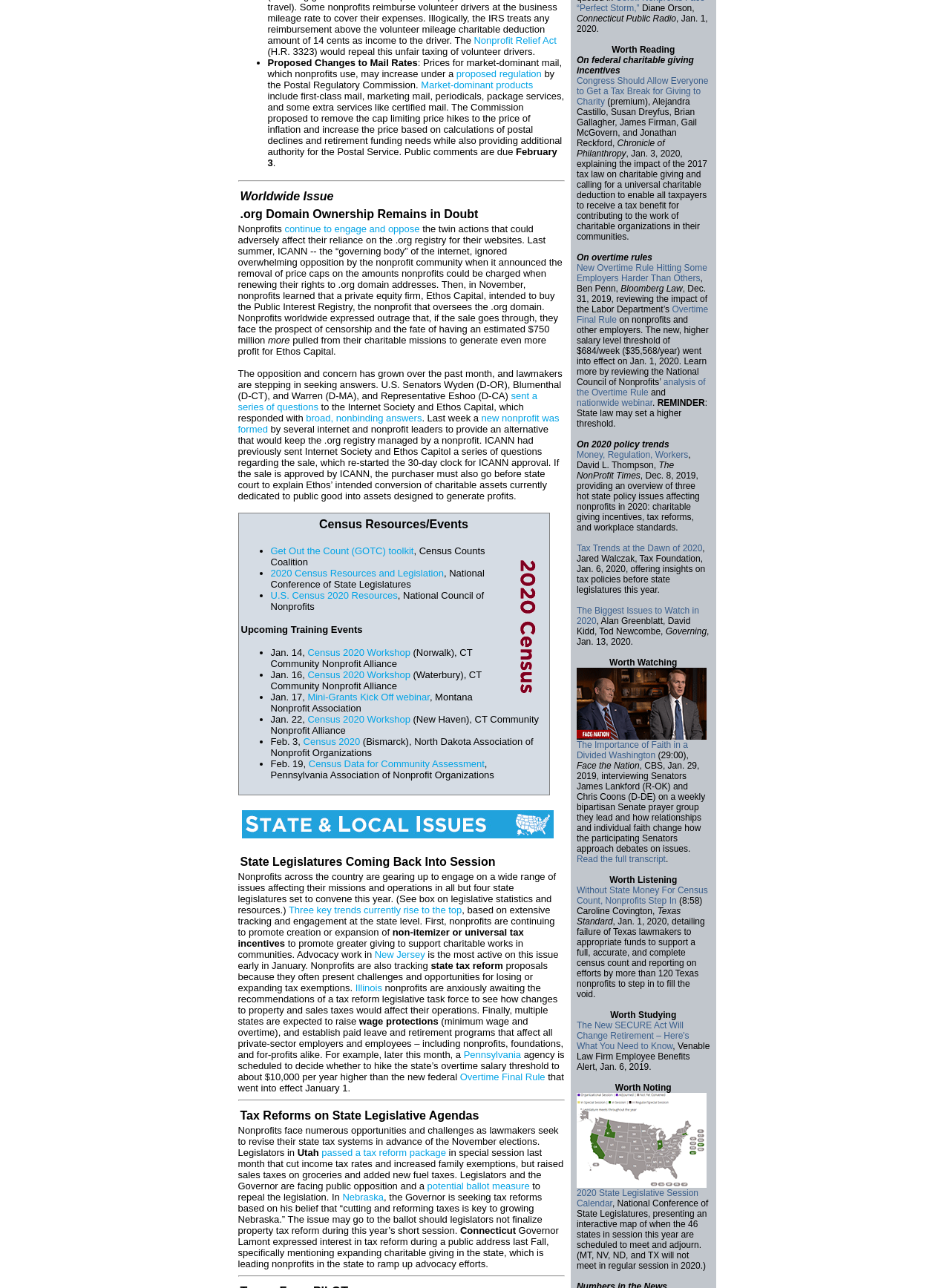Please identify the bounding box coordinates of the element I need to click to follow this instruction: "Learn about 'Market-dominant products'".

[0.443, 0.062, 0.561, 0.07]